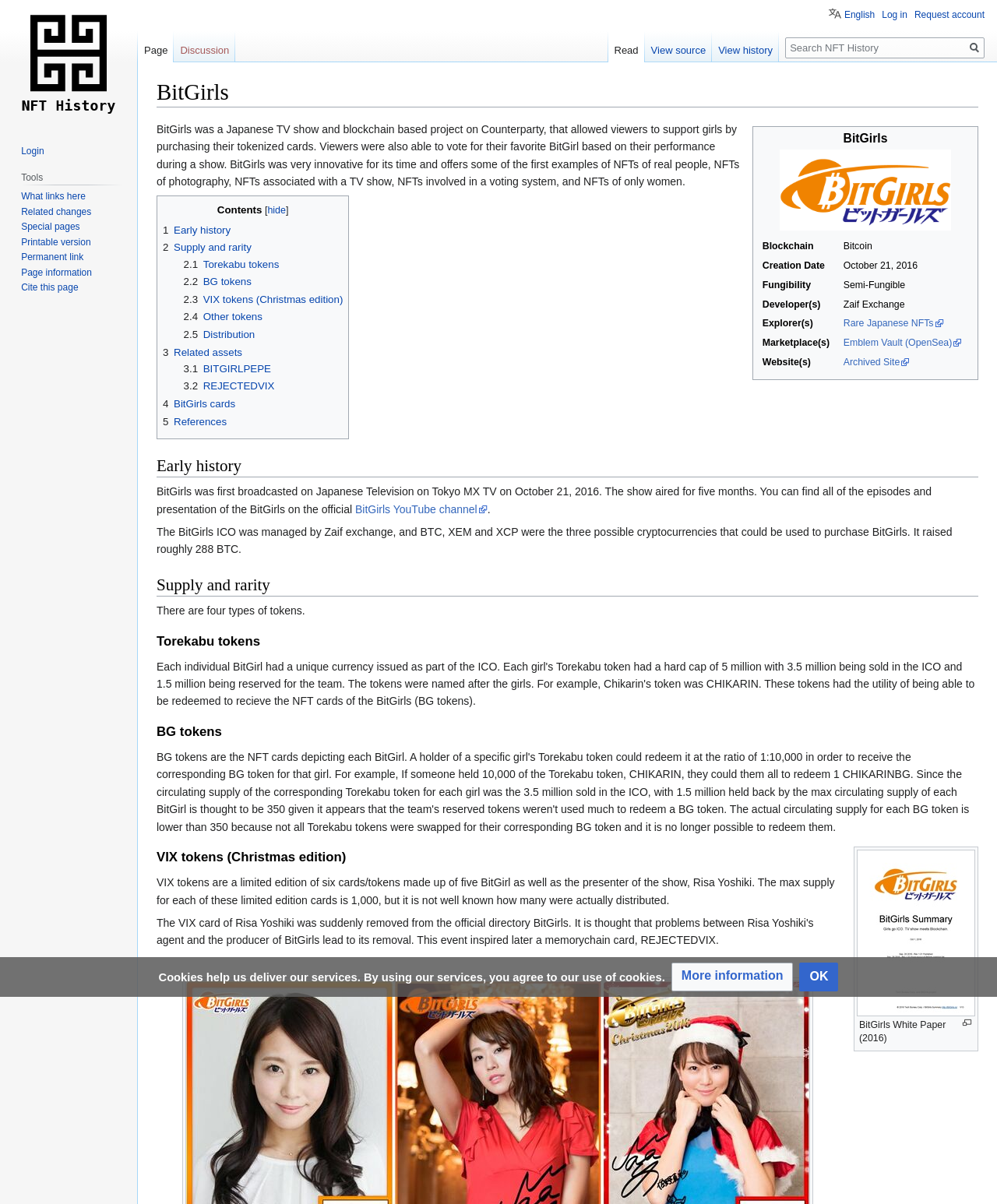Please look at the image and answer the question with a detailed explanation: What is the date when BitGirls was first broadcasted?

According to the webpage, BitGirls was first broadcasted on Japanese Television on Tokyo MX TV on October 21, 2016. This information is mentioned in the 'Early history' section.